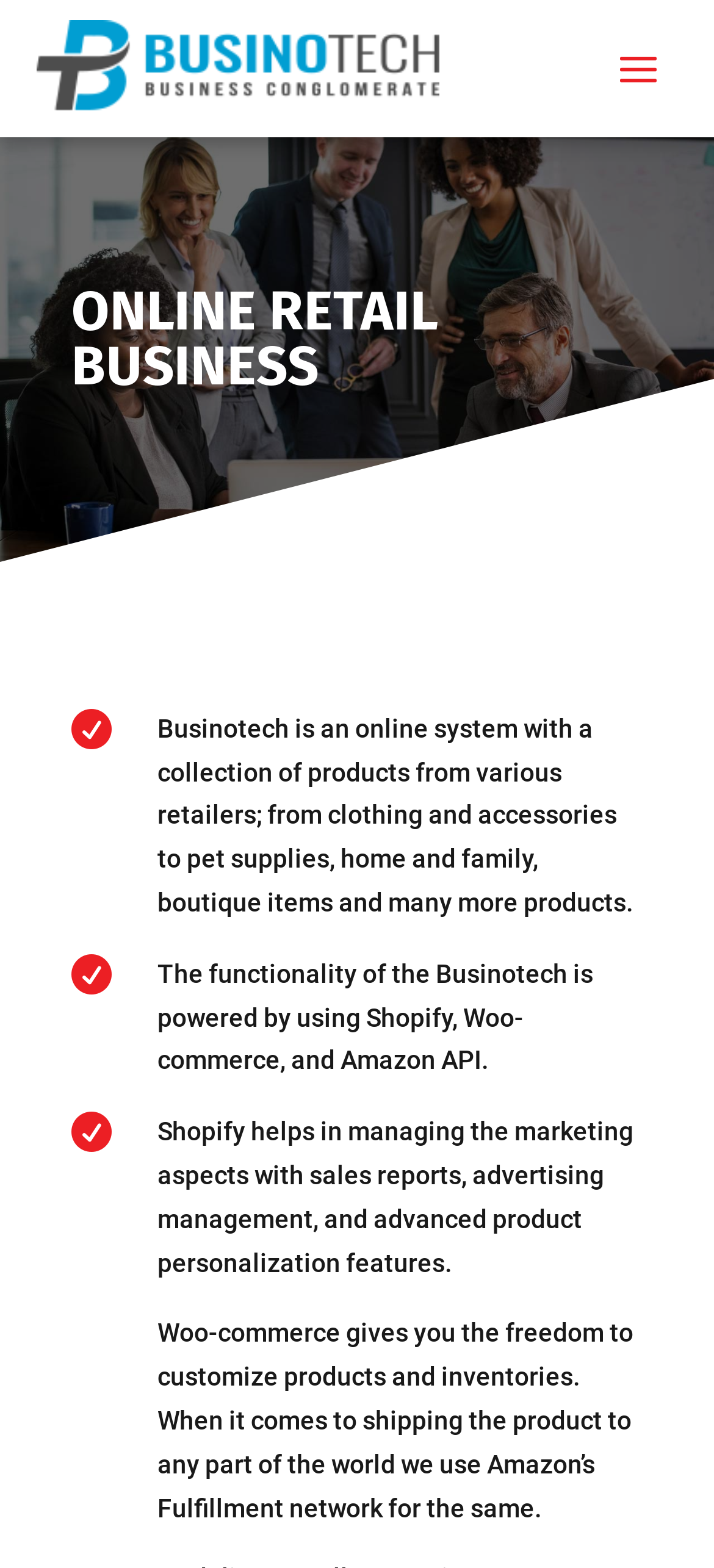What is the role of Amazon's Fulfillment network?
Give a one-word or short-phrase answer derived from the screenshot.

Shipping products worldwide